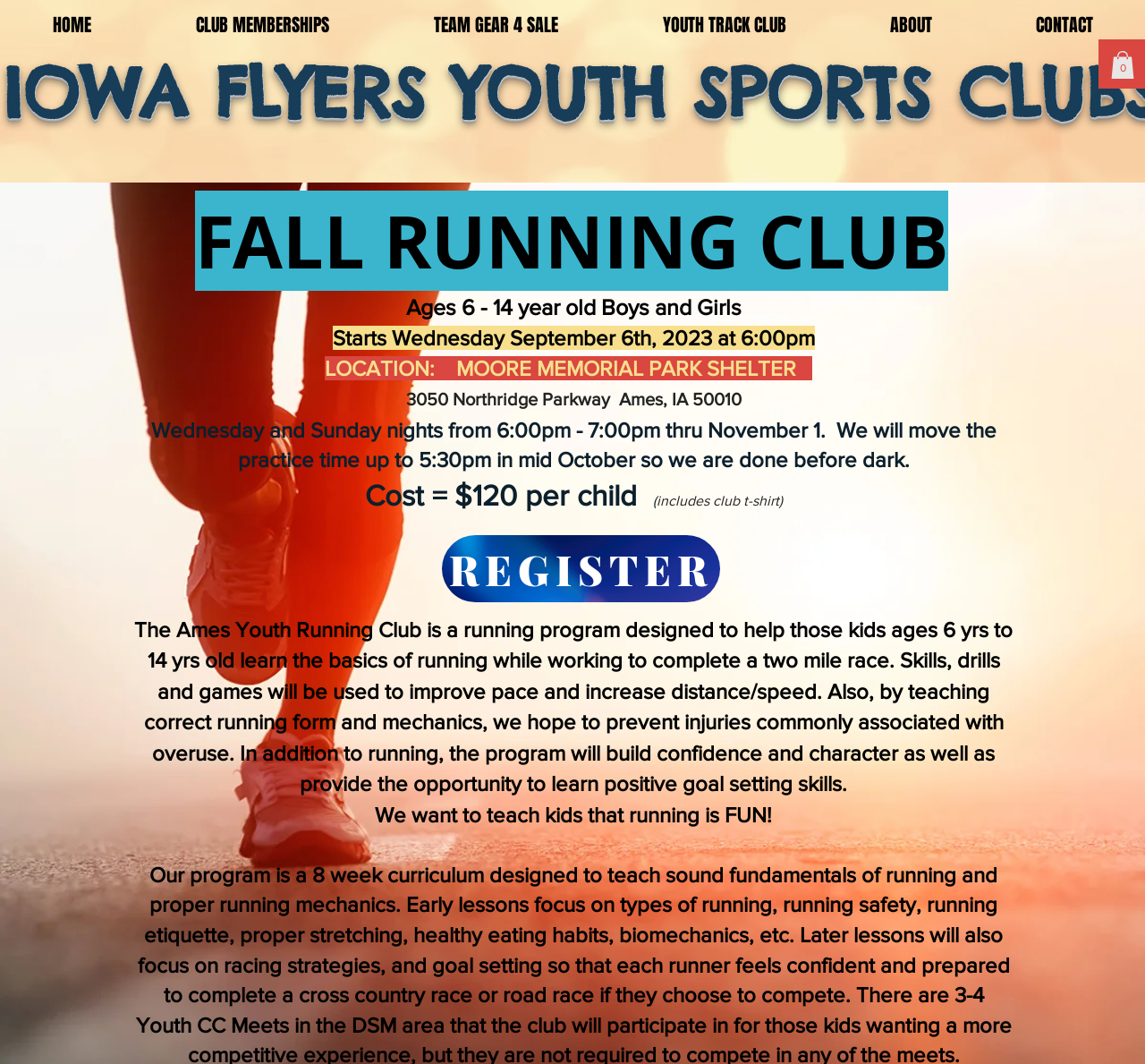Please specify the bounding box coordinates in the format (top-left x, top-left y, bottom-right x, bottom-right y), with all values as floating point numbers between 0 and 1. Identify the bounding box of the UI element described by: 0

[0.97, 0.048, 0.991, 0.074]